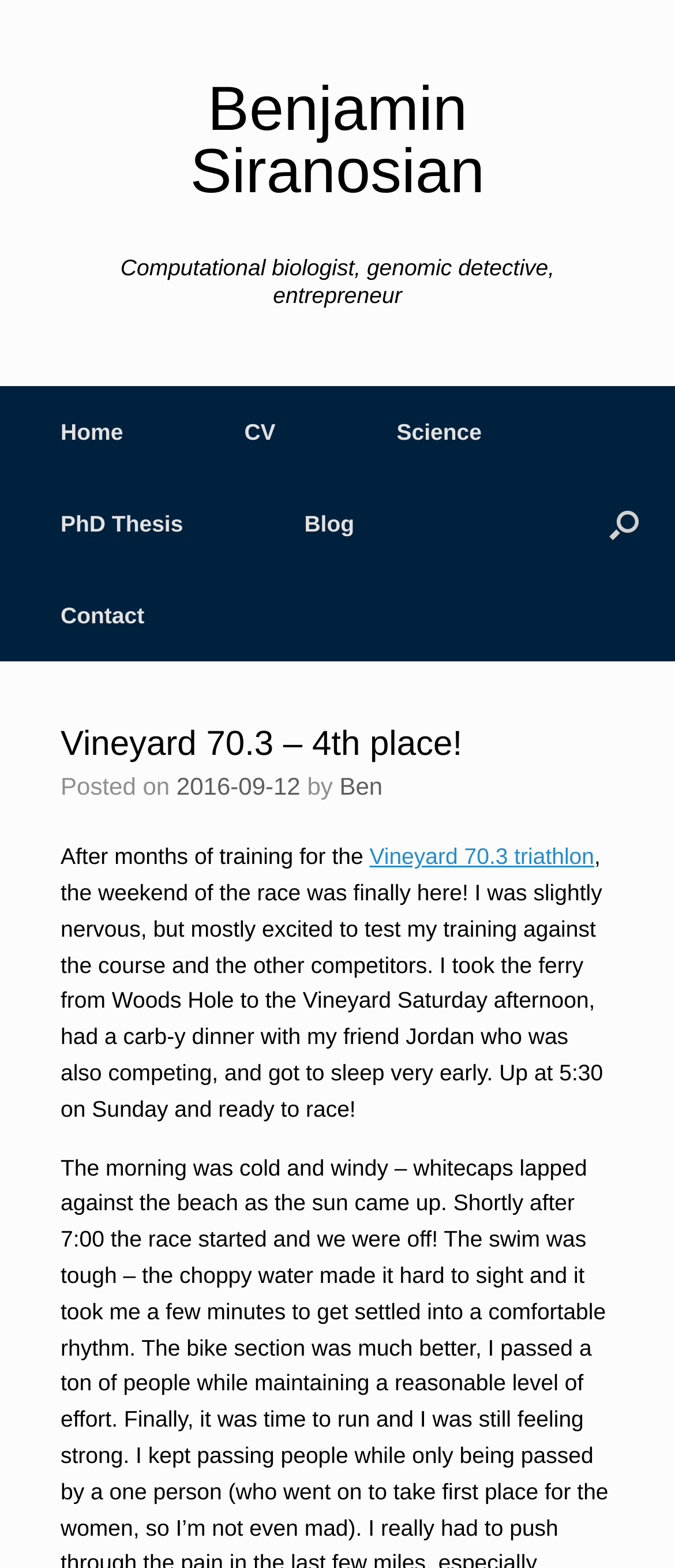Provide a brief response to the question using a single word or phrase: 
What is the name of the triathlon mentioned?

Vineyard 70.3 triathlon